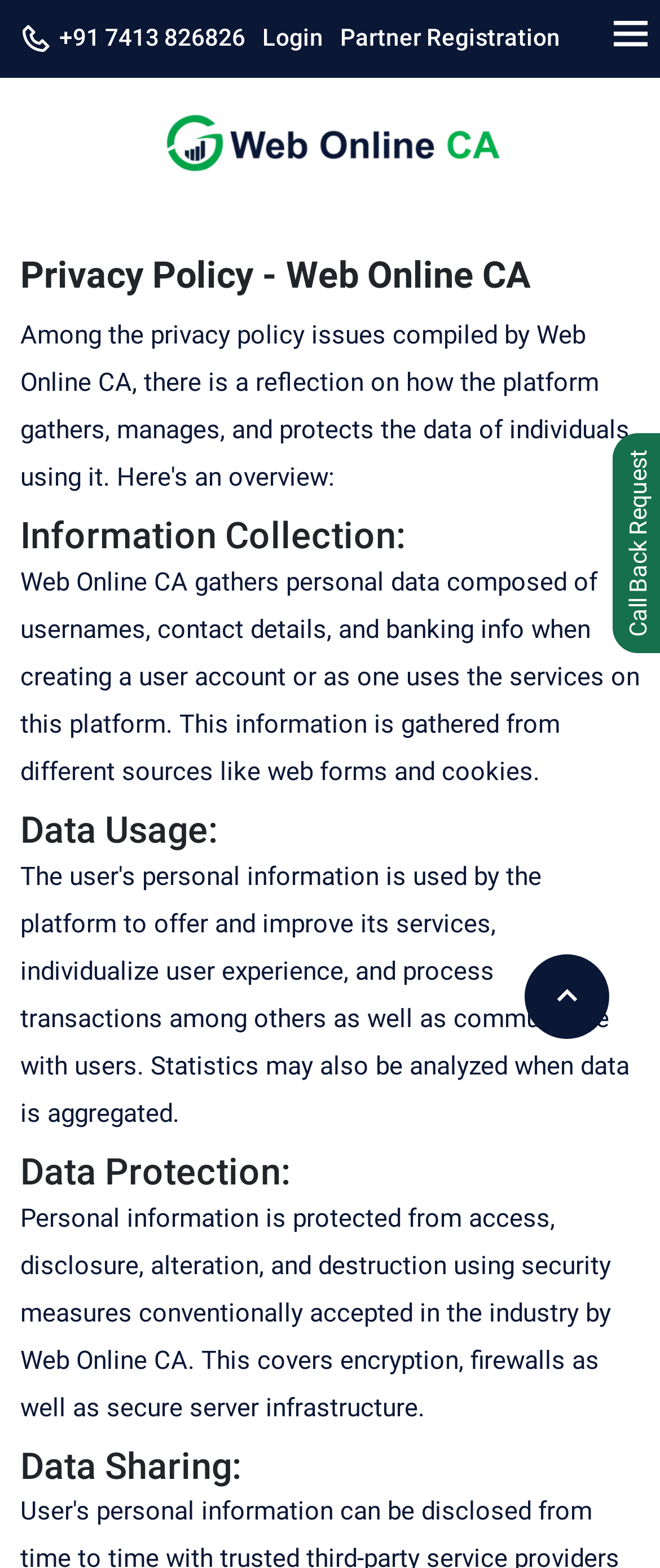Find the headline of the webpage and generate its text content.

Privacy Policy - Web Online CA